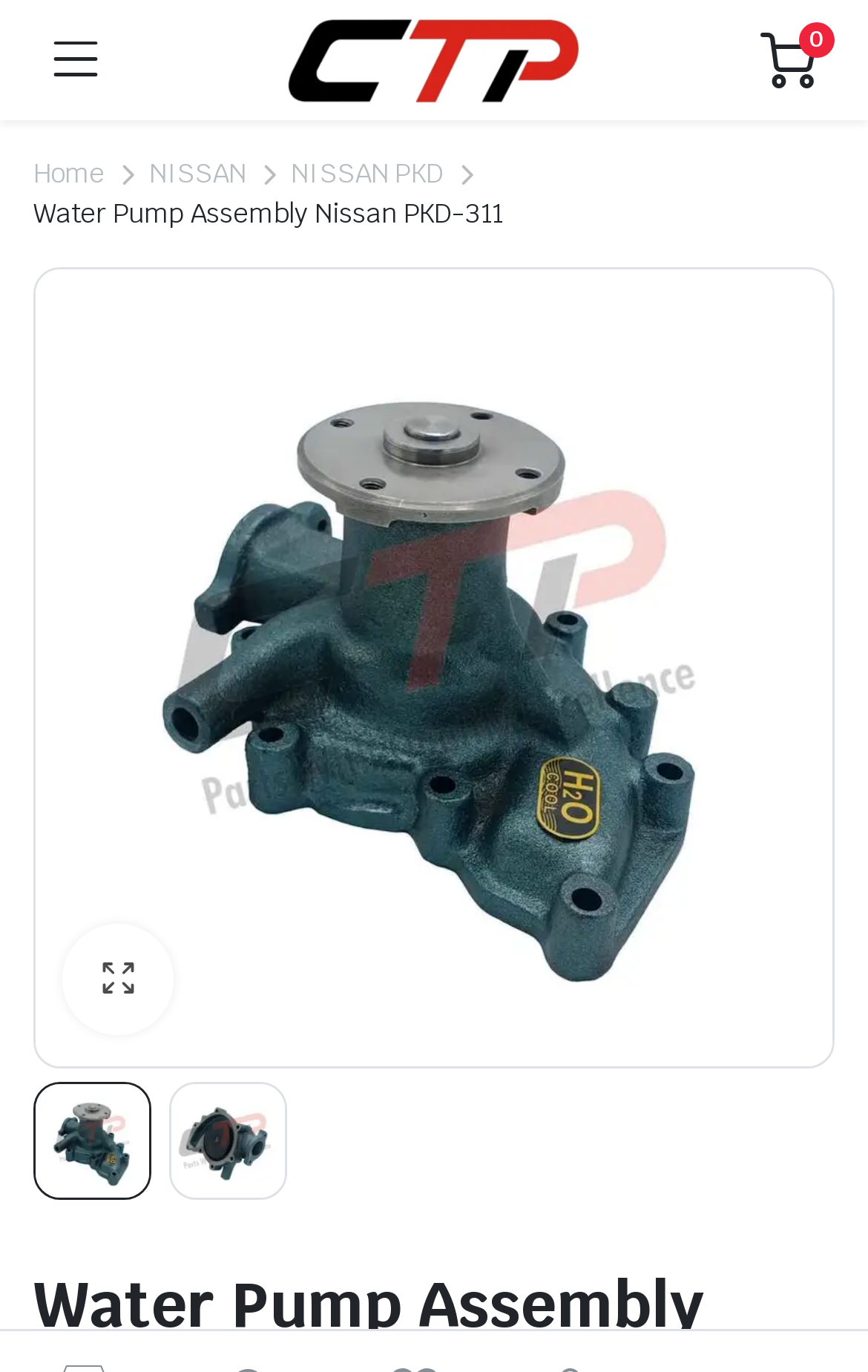How many links are on the top navigation bar? Observe the screenshot and provide a one-word or short phrase answer.

3